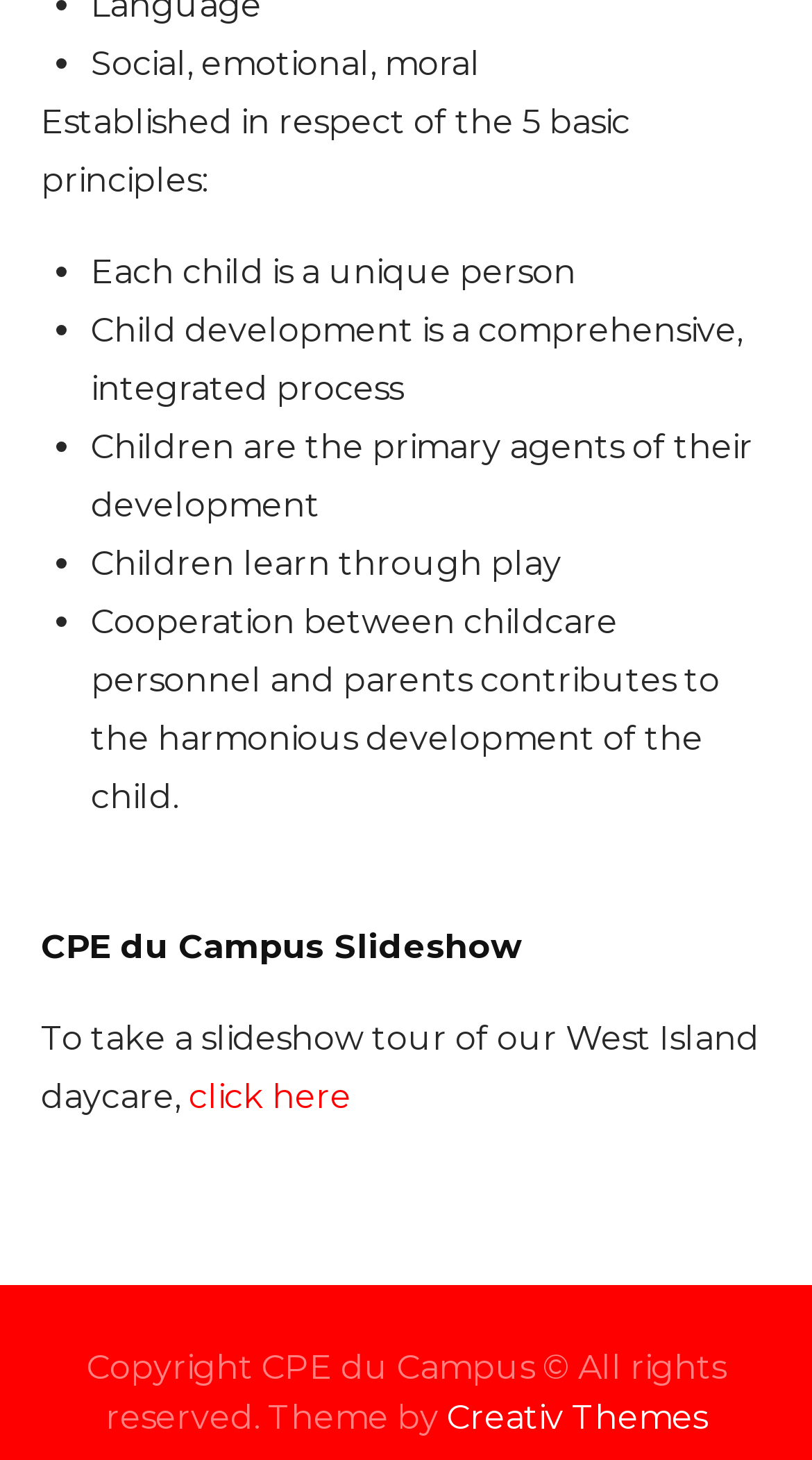Provide a short, one-word or phrase answer to the question below:
What is the purpose of the link 'click here'?

To take a slideshow tour